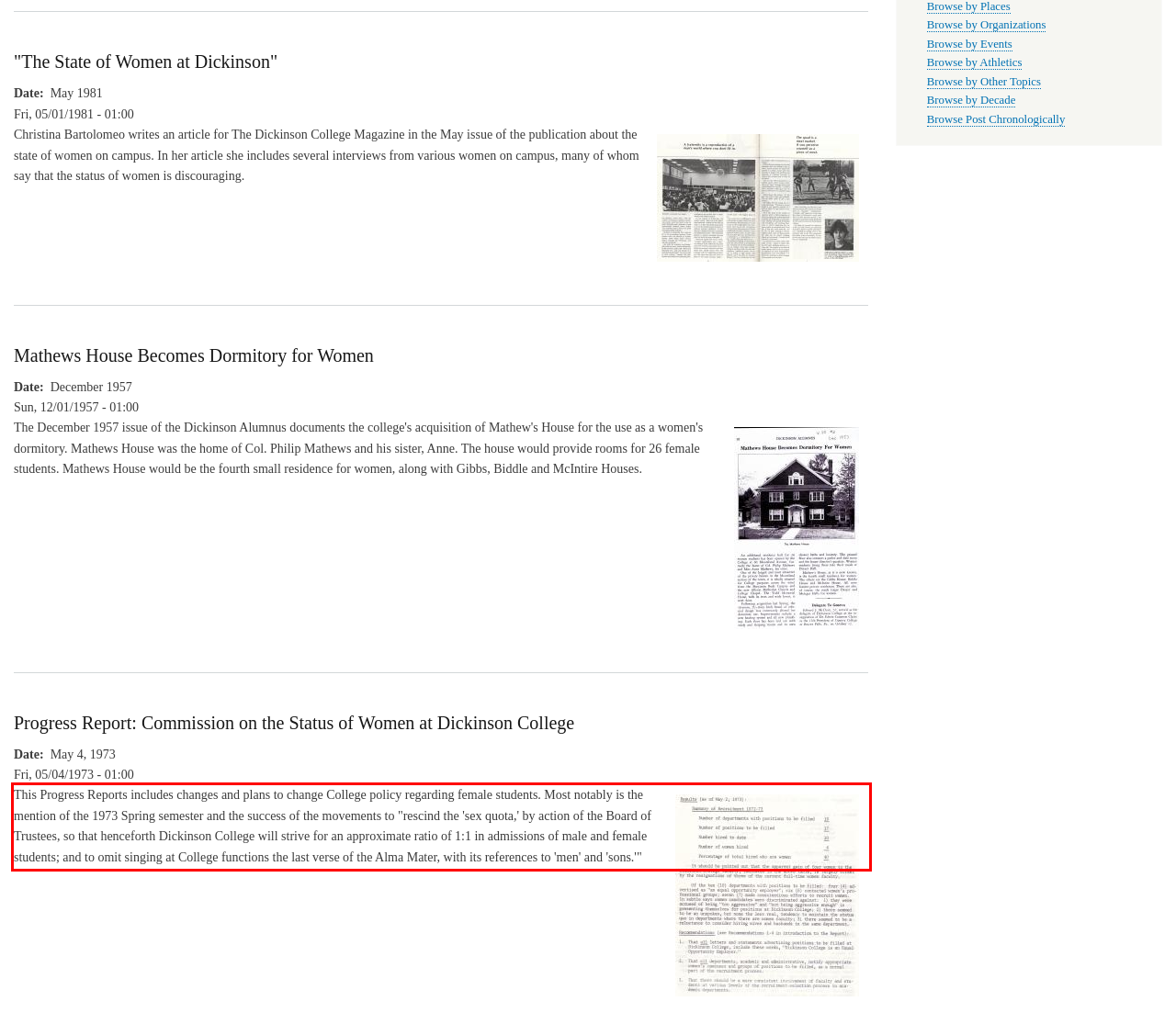Examine the screenshot of the webpage, locate the red bounding box, and generate the text contained within it.

This Progress Reports includes changes and plans to change College policy regarding female students. Most notably is the mention of the 1973 Spring semester and the success of the movements to "rescind the 'sex quota,' by action of the Board of Trustees, so that henceforth Dickinson College will strive for an approximate ratio of 1:1 in admissions of male and female students; and to omit singing at College functions the last verse of the Alma Mater, with its references to 'men' and 'sons.'"